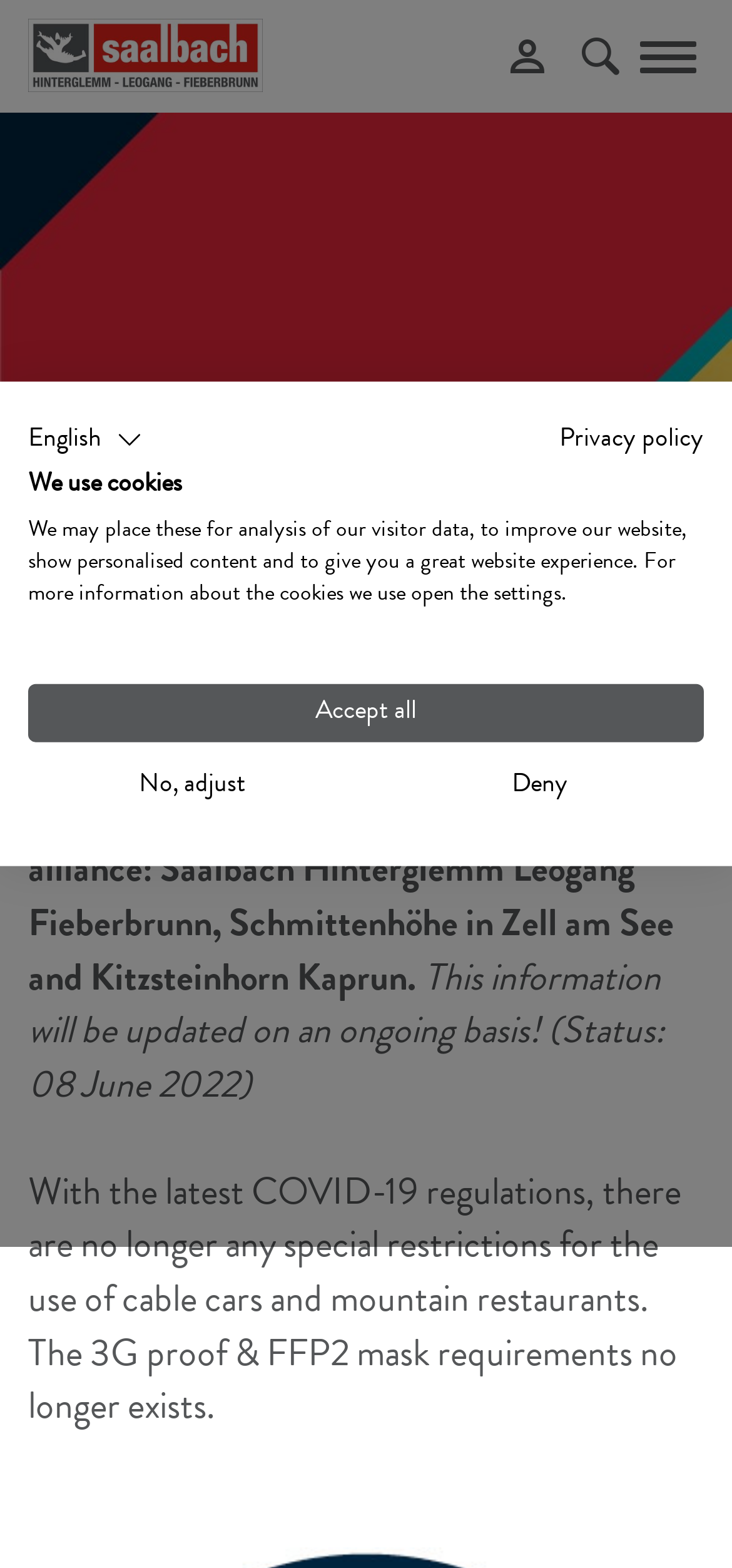What is the purpose of the COVID-19 Code of Conduct? Examine the screenshot and reply using just one word or a brief phrase.

Safety in ski area